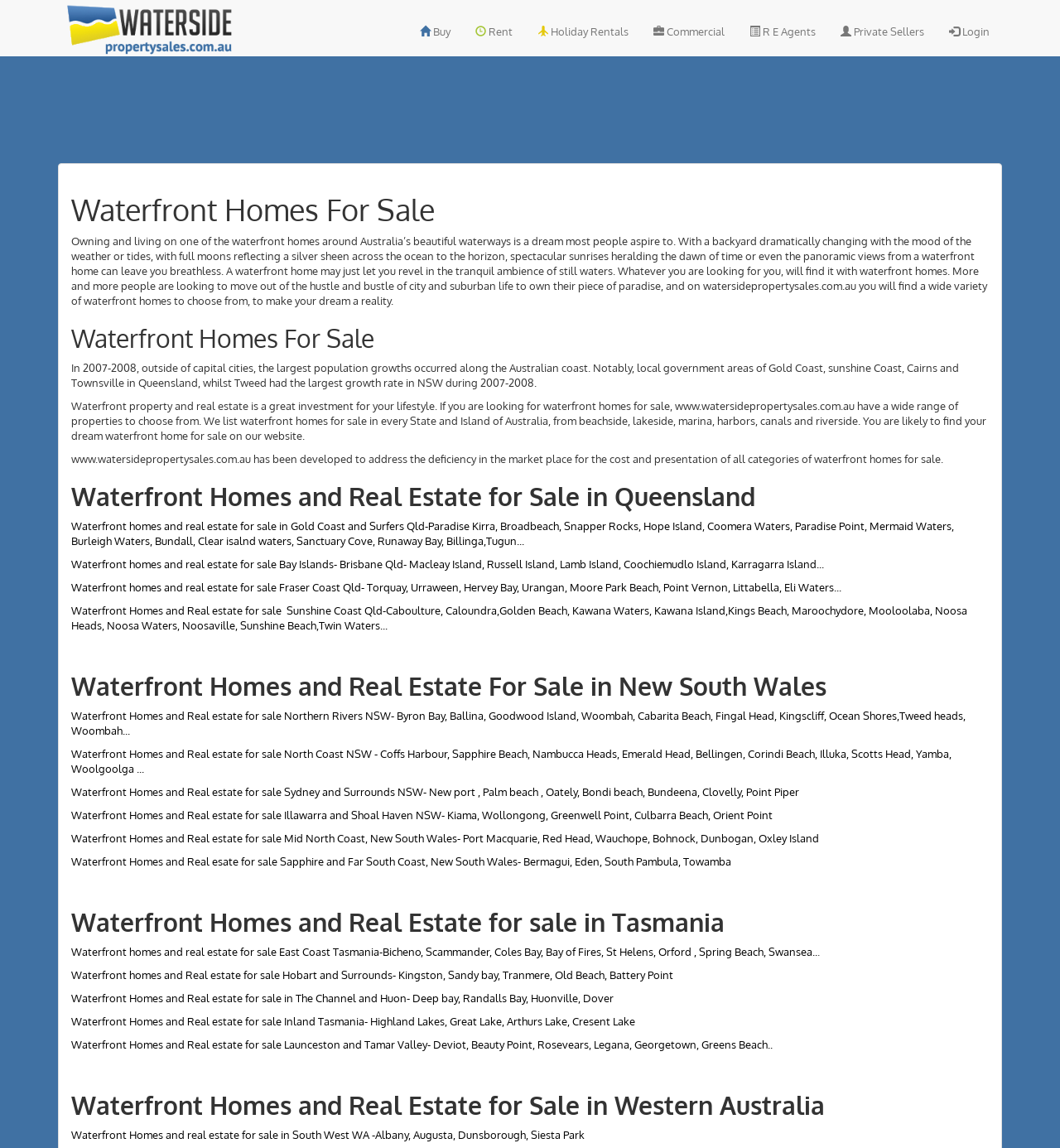Answer the question below with a single word or a brief phrase: 
In which region can you find waterfront homes for sale in Tasmania?

East Coast